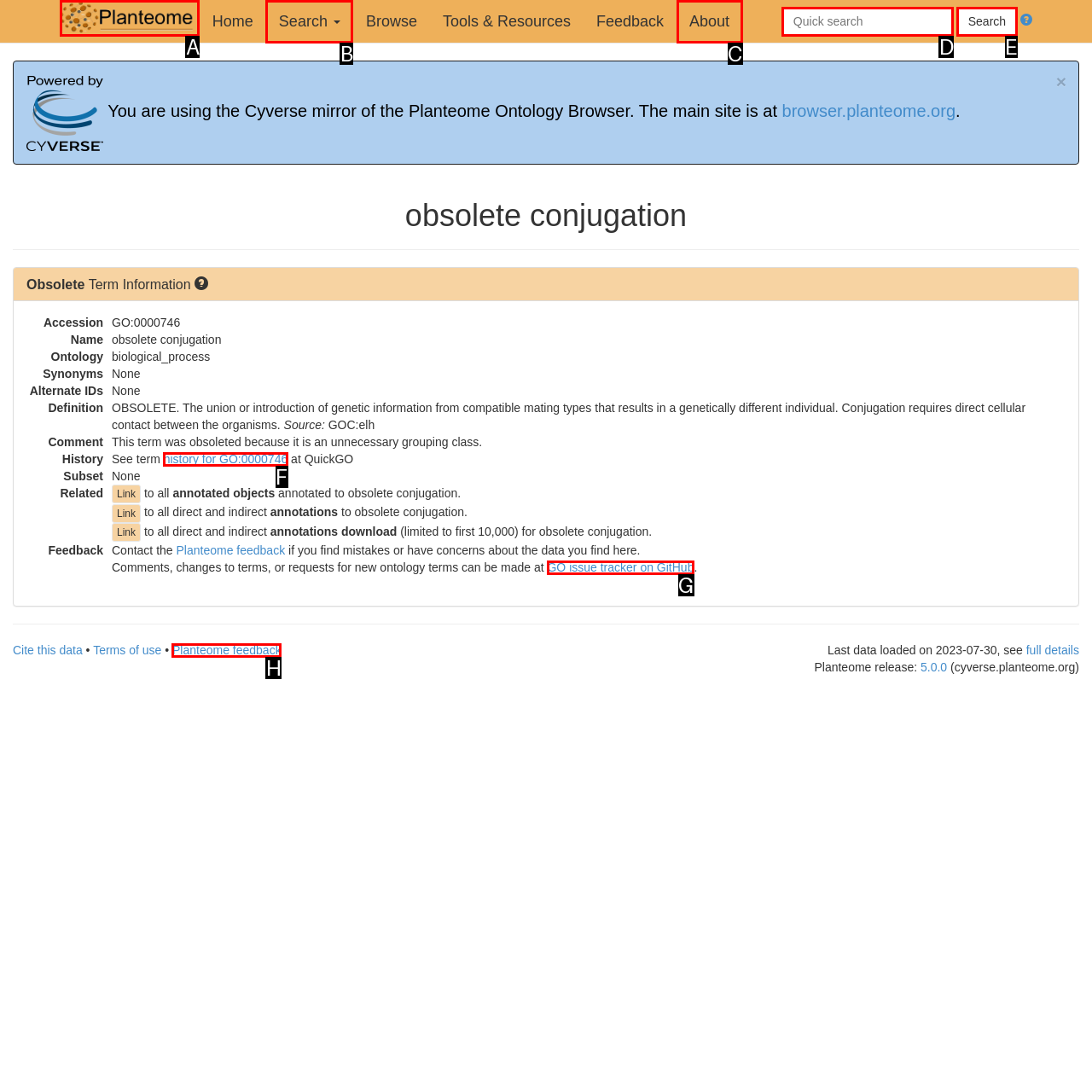Assess the description: Planteome feedback and select the option that matches. Provide the letter of the chosen option directly from the given choices.

H